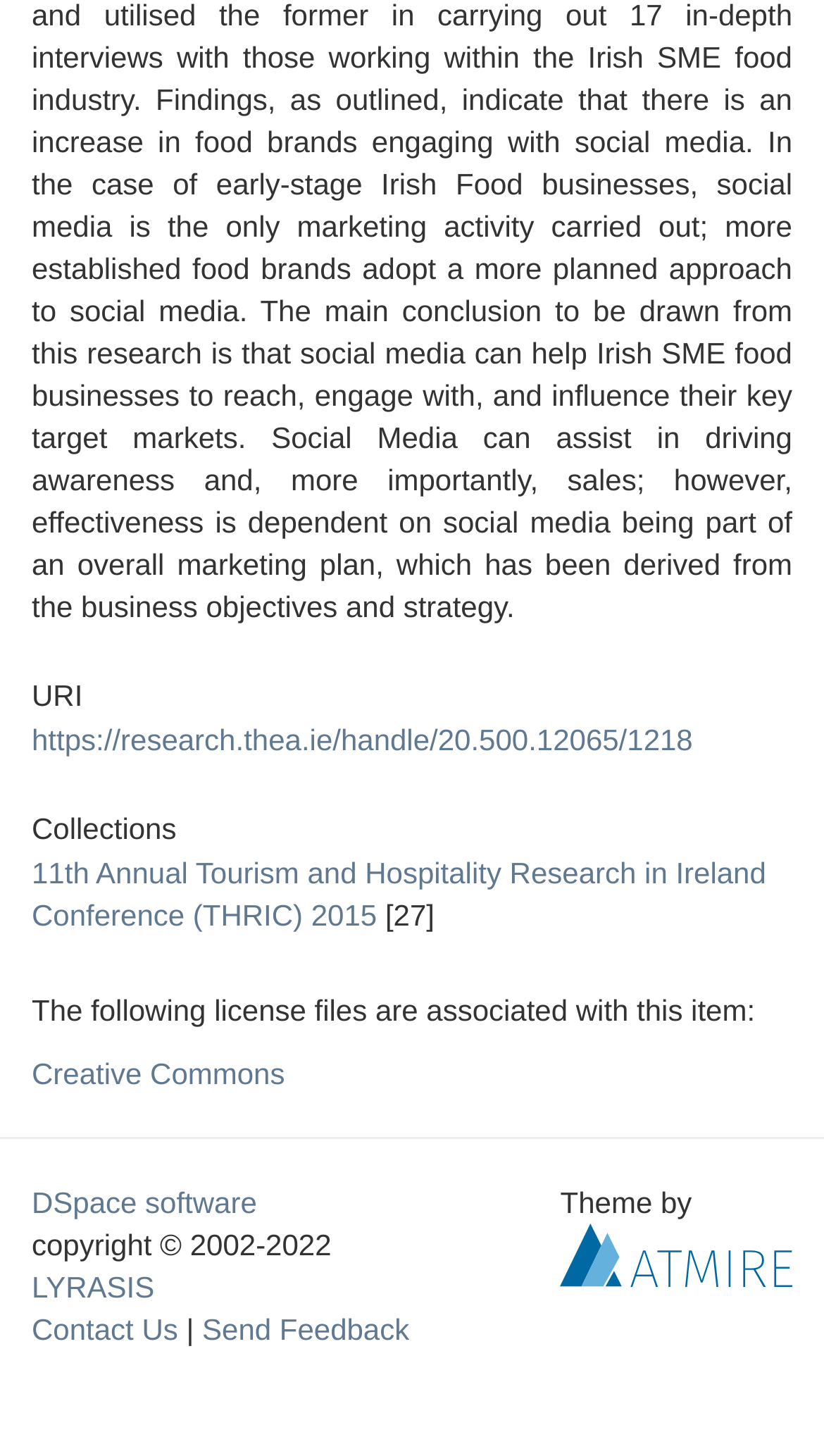Find the bounding box coordinates of the element to click in order to complete the given instruction: "Contact Us."

[0.038, 0.902, 0.216, 0.925]